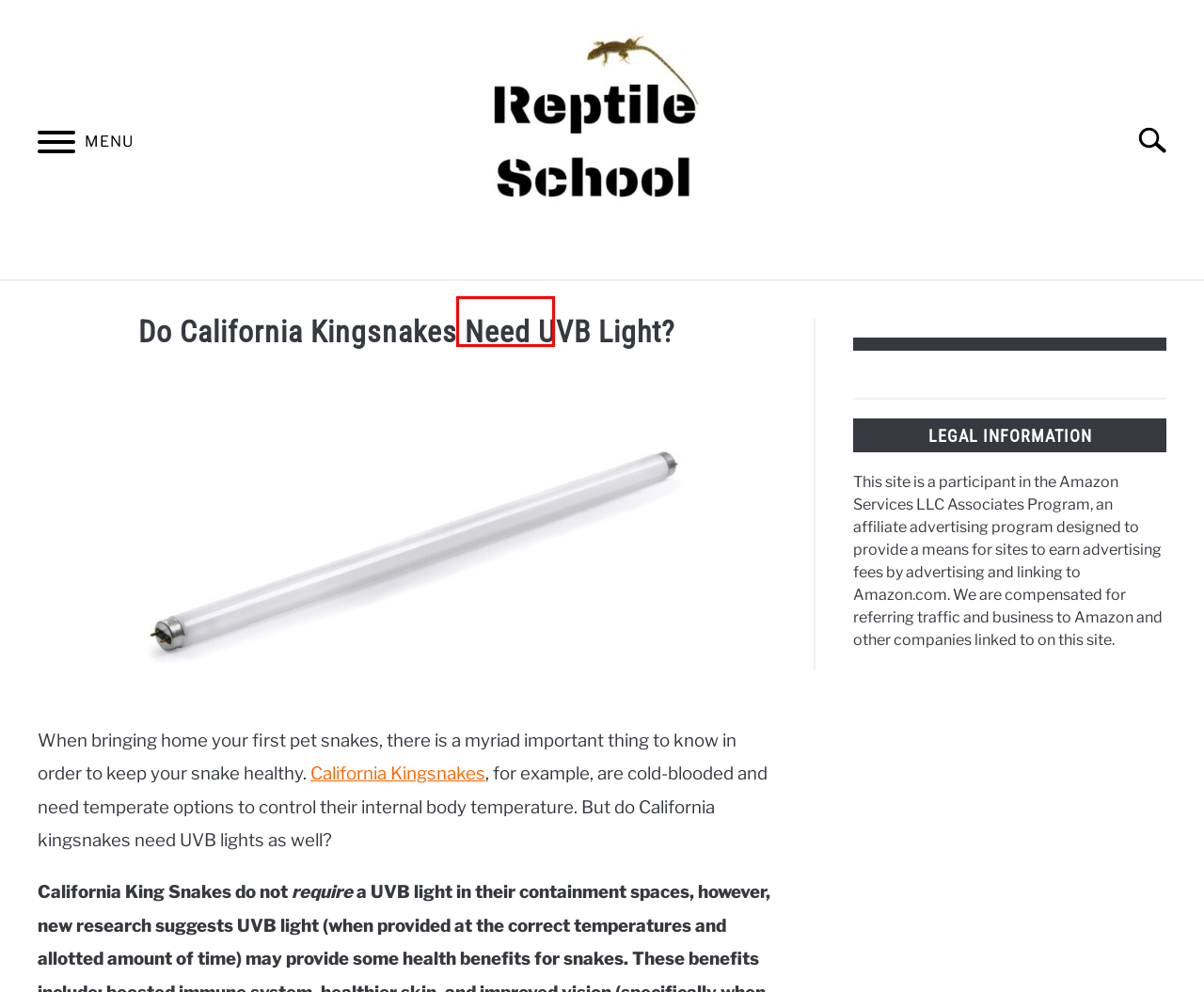You have a screenshot of a webpage, and a red bounding box highlights an element. Select the webpage description that best fits the new page after clicking the element within the bounding box. Options are:
A. California Kingsnake Care Guide | California Kingsnakes As Pets
B. Care Guides Archives - Reptile School
C. Turtles & Tortoises Archives - Reptile School
D. joshuabeurskens, Author at Reptile School
E. Frogs Archives - Reptile School
F. Lizards Archives - Reptile School
G. Crocodilians Archives - Reptile School
H. Snakes Archives - Reptile School

H